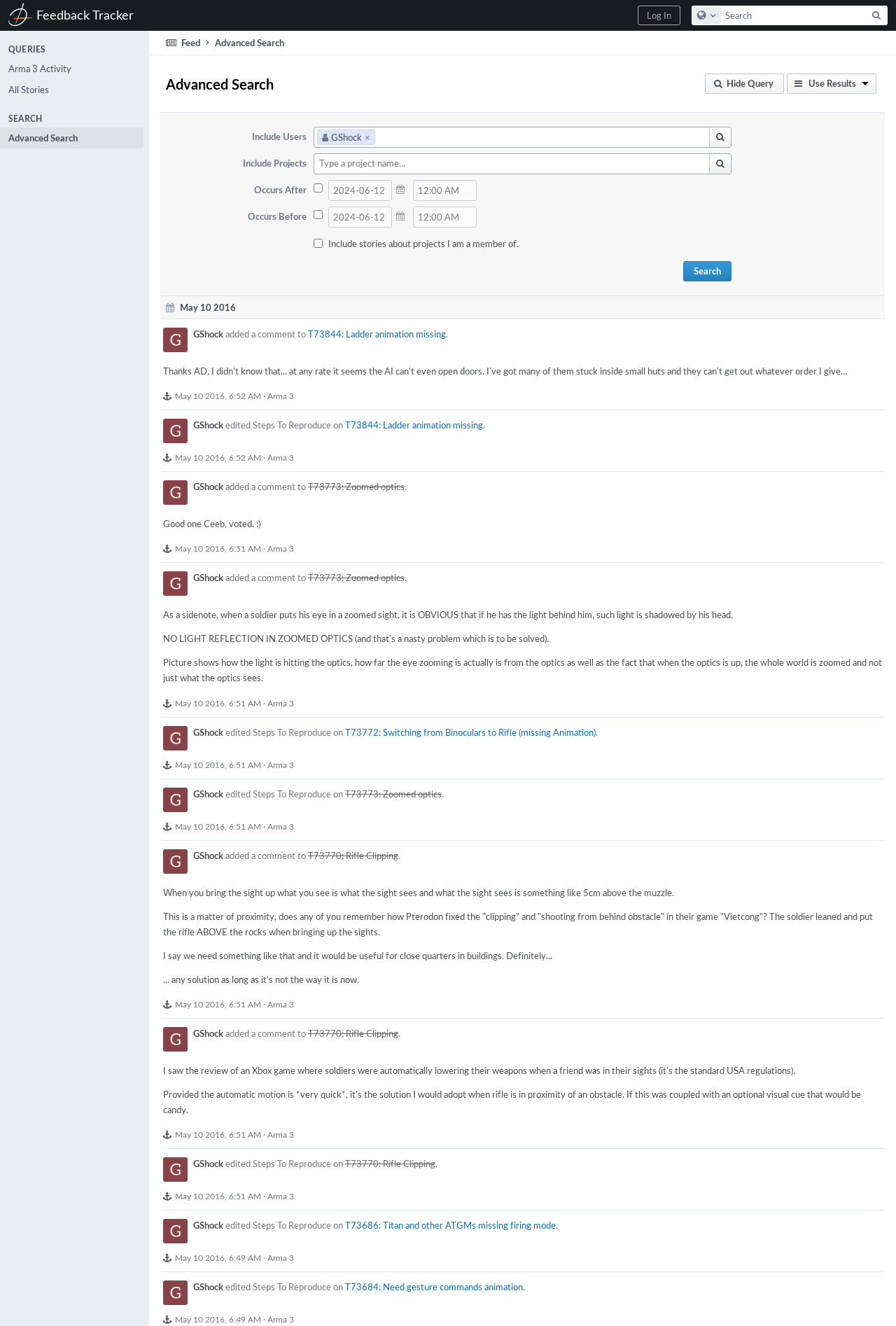Answer the question using only one word or a concise phrase: What is the function of the 'Occurs After' and 'Occurs Before' fields?

To set date and time ranges